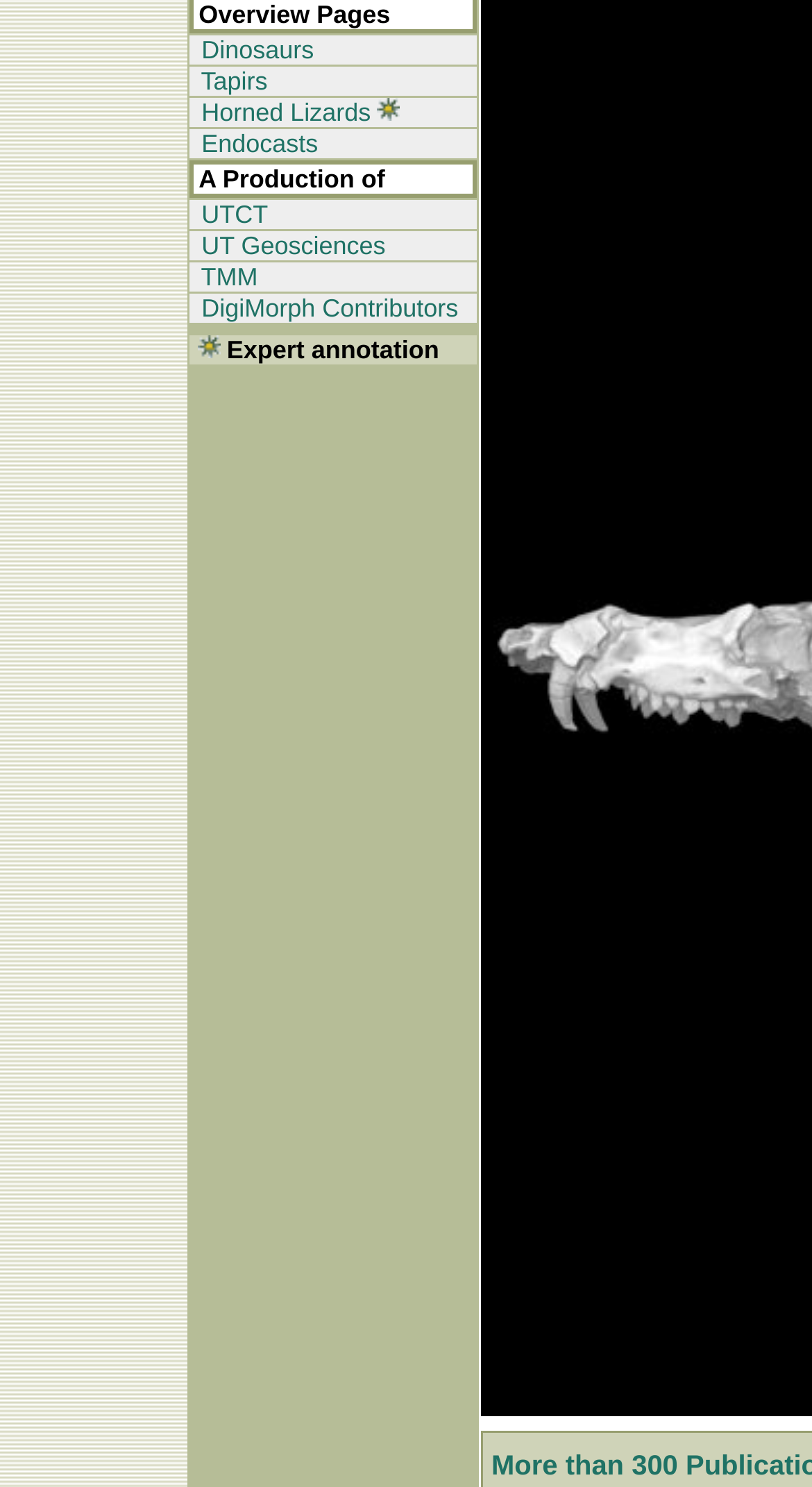Bounding box coordinates are given in the format (top-left x, top-left y, bottom-right x, bottom-right y). All values should be floating point numbers between 0 and 1. Provide the bounding box coordinate for the UI element described as: Dinosaurs

[0.239, 0.024, 0.387, 0.043]